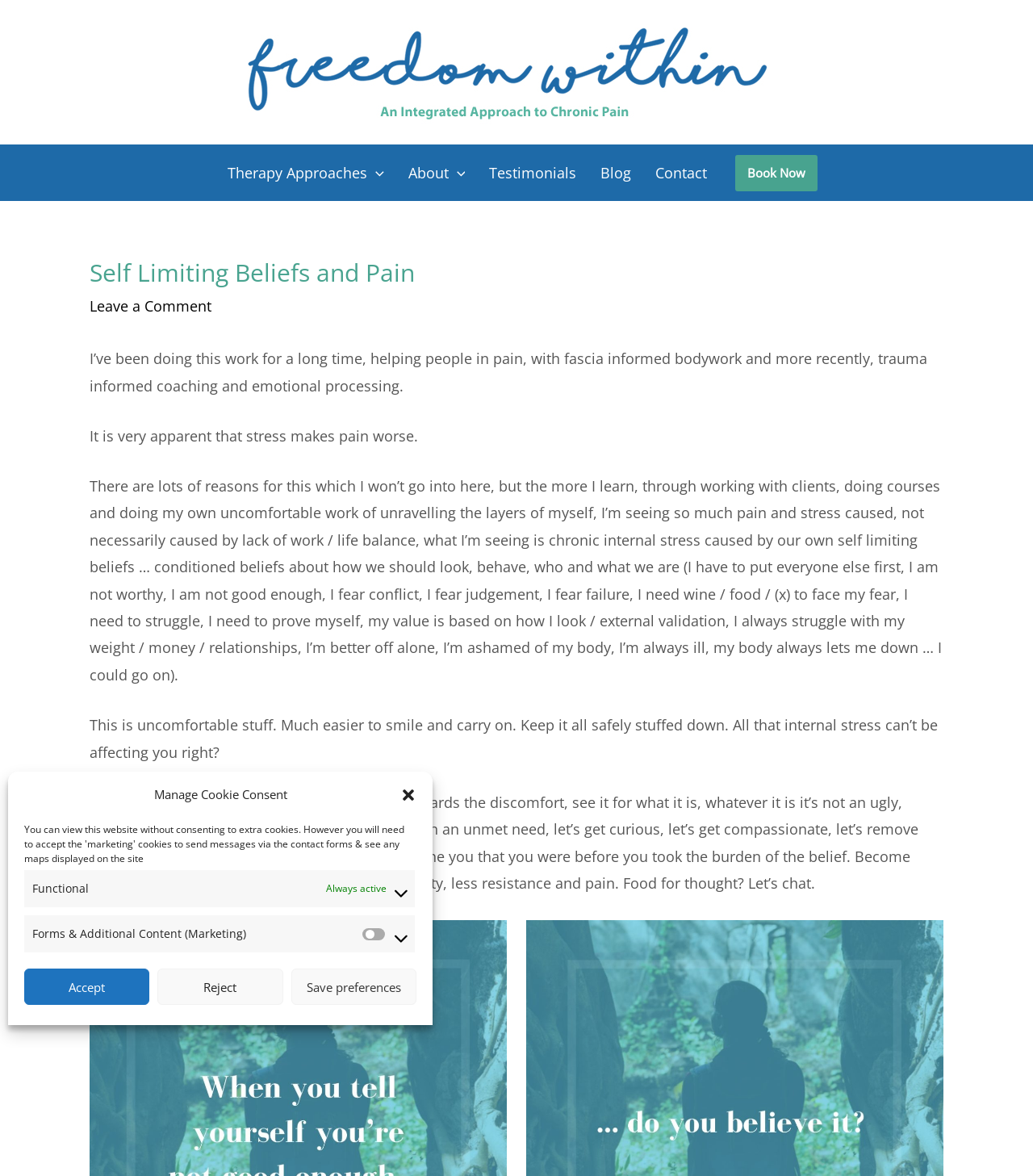Explain the contents of the webpage comprehensively.

The webpage is about self-limiting beliefs and pain, with a focus on chronic internal stress caused by one's own beliefs. At the top, there is a dialog box for managing cookie consent, which can be closed with a button. Below this, there is a navigation menu with links to different sections of the website, including therapy approaches, about, testimonials, blog, and contact.

On the left side of the page, there is a profile picture of Natasha Alan-Williams, a therapist, with a link to her name. Below this, there is a "Book Now" button. The main content of the page is a blog post or article that discusses the relationship between stress, pain, and self-limiting beliefs. The text is divided into several paragraphs, with headings and links to other pages.

The article begins by introducing the topic of stress and pain, and how they are interconnected. The author, Natasha Alan-Williams, shares her experience of working with clients and learning about the impact of self-limiting beliefs on pain. The text then lists several examples of such beliefs, including conditioned beliefs about appearance, behavior, and self-worth.

The article concludes by encouraging readers to confront their discomfort and explore their self-limiting beliefs in a compassionate and curious manner. The tone is conversational and inviting, with a call to action to "let's chat" at the end. Overall, the webpage has a calm and professional tone, with a focus on promoting self-awareness and personal growth.